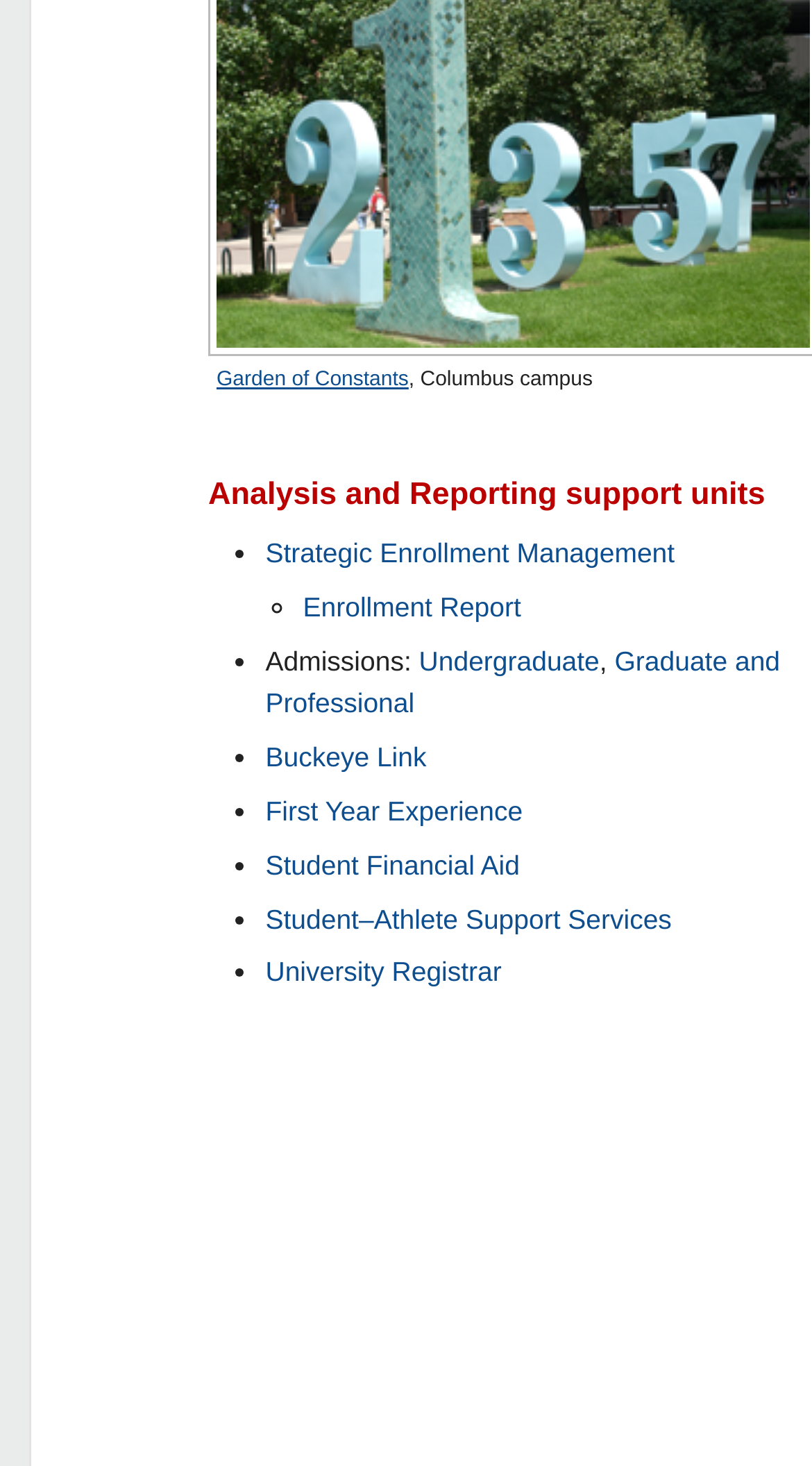Please determine the bounding box coordinates, formatted as (top-left x, top-left y, bottom-right x, bottom-right y), with all values as floating point numbers between 0 and 1. Identify the bounding box of the region described as: First Year Experience

[0.327, 0.543, 0.644, 0.564]